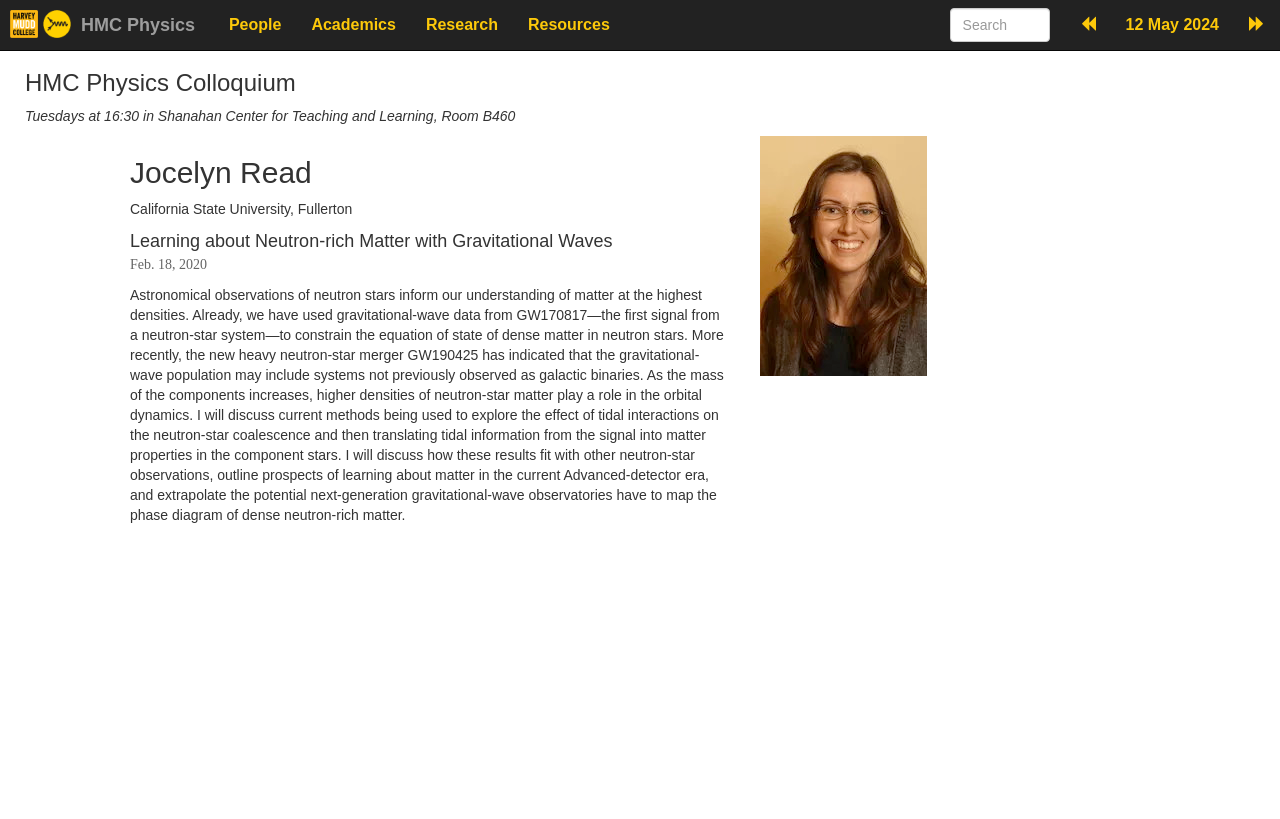What is the date of the colloquium?
Examine the image and provide an in-depth answer to the question.

I found the date of the colloquium by reading the text below the speaker's name, which says 'Feb. 18, 2020'.